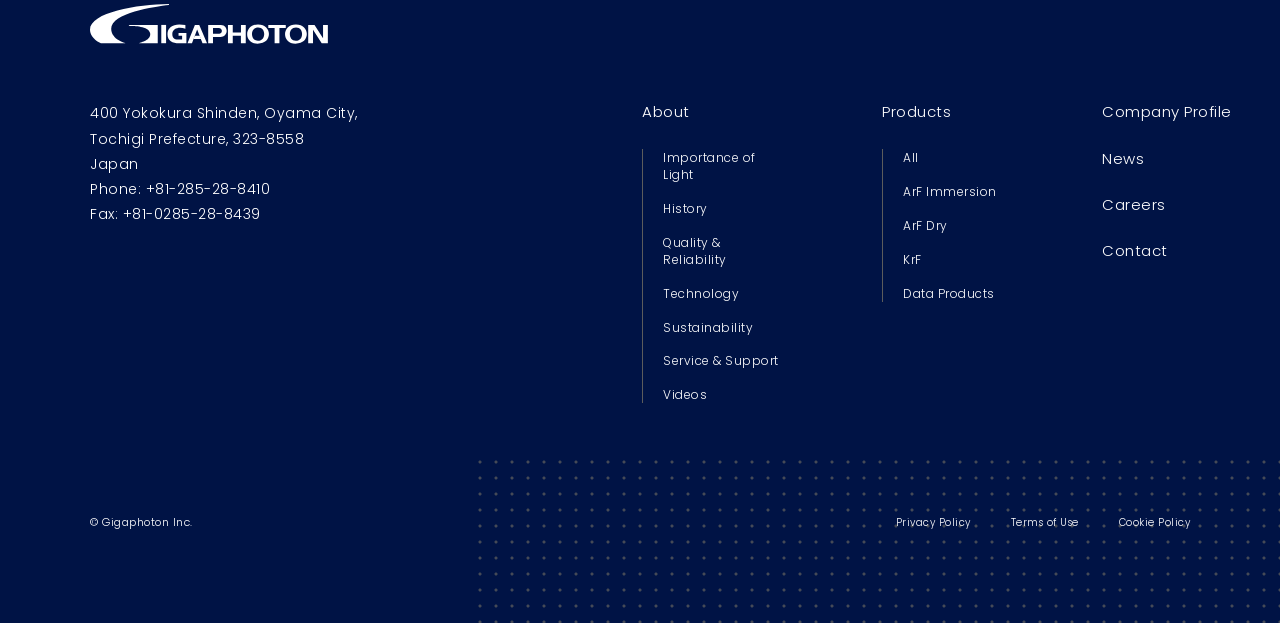What are the categories under Products?
Please provide a single word or phrase as your answer based on the image.

All, ArF Immersion, ArF Dry, KrF, Data Products